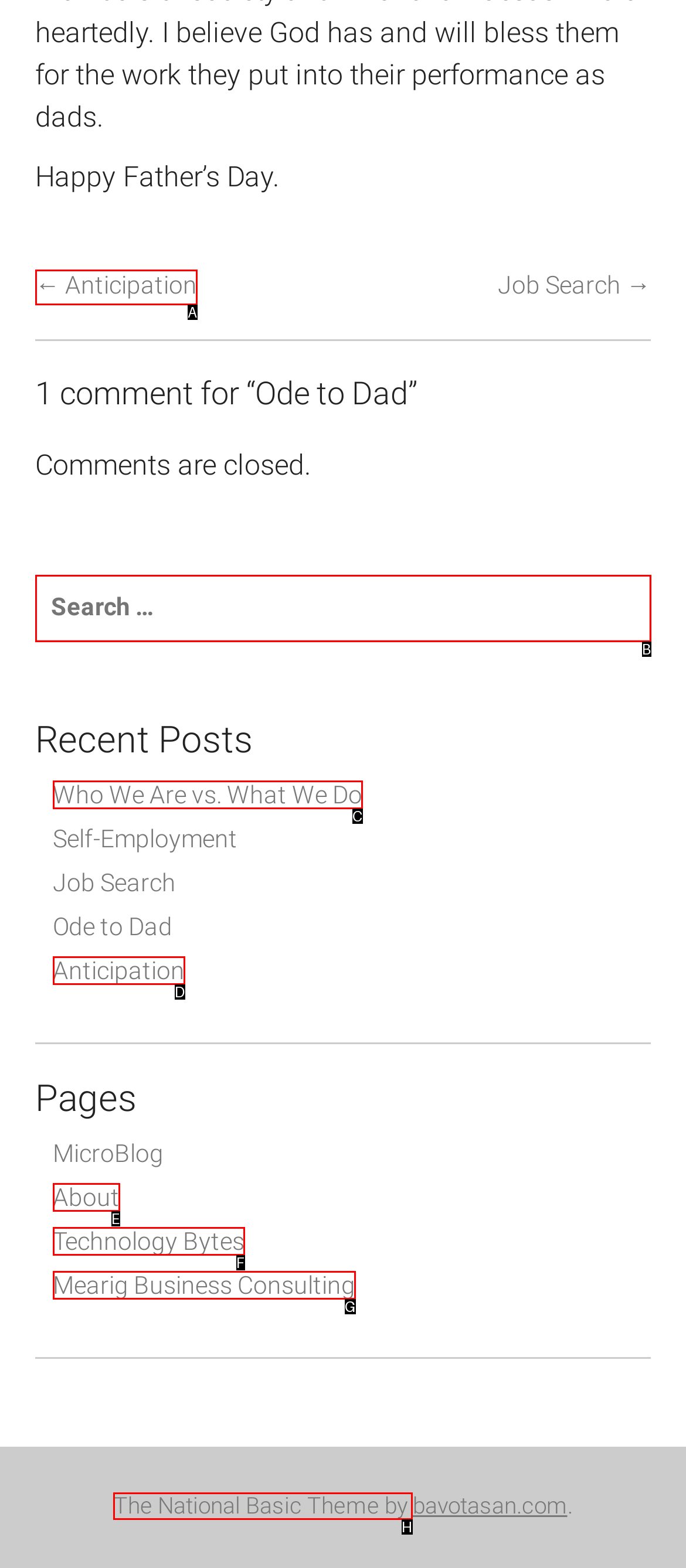Based on the choices marked in the screenshot, which letter represents the correct UI element to perform the task: Check the website's theme information?

H